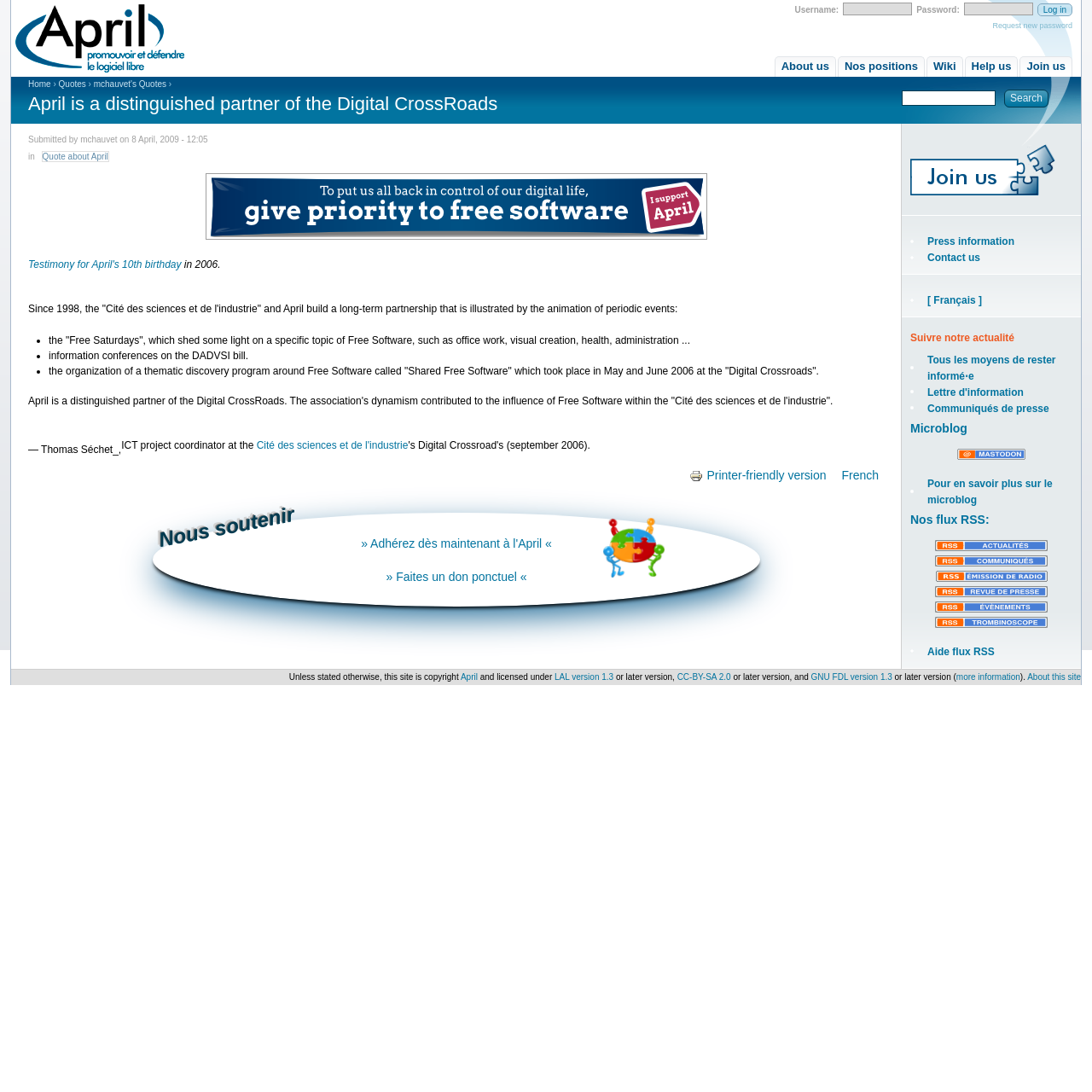Provide a thorough description of the webpage you see.

The webpage is about April, a distinguished partner of the Digital CrossRoads. At the top, there is a heading with the title "April is a distinguished partner of the Digital CrossRoads" followed by a brief description of the partnership. Below this, there is a login section with fields for username and password, along with a "Log in" button and a link to request a new password.

On the top-left corner, there is a navigation menu with links to "Home", "About us", "Nos positions", "Wiki", "Help us", and "Join us". Below this menu, there is a section with a heading "April is a distinguished partner of the Digital CrossRoads" and a brief description of the partnership.

The main content of the page is divided into several sections. The first section describes the partnership between April and the "Cité des sciences et de l'industrie" and how it has contributed to the influence of Free Software within the institution. This section includes a quote from Thomas Séchet, ICT project coordinator at the "Cité des sciences et de l'industrie".

The next section lists the activities and events organized by April, including the "Free Saturdays" and information conferences on the DADVSI bill. Below this, there is a section with a heading "Nous soutenir" (Support us) with a link to become a member and make a donation.

On the right side of the page, there is a search bar with a button to search for specific terms. Below this, there are links to "Join us", "Press information", "Contact us", and a language switcher to French.

Further down, there is a section with a heading "Suivre notre actualité" (Follow our news) with links to various news sources, including a microblog, RSS feeds, and a newsletter. At the bottom of the page, there is a copyright notice stating that the site is copyrighted by April and licensed under the LAL version 1.3 or later version, and CC-BY-SA 2.0 or later version.

Throughout the page, there are several images, including a banner with the text "Join April" and icons for the microblog and RSS feeds.